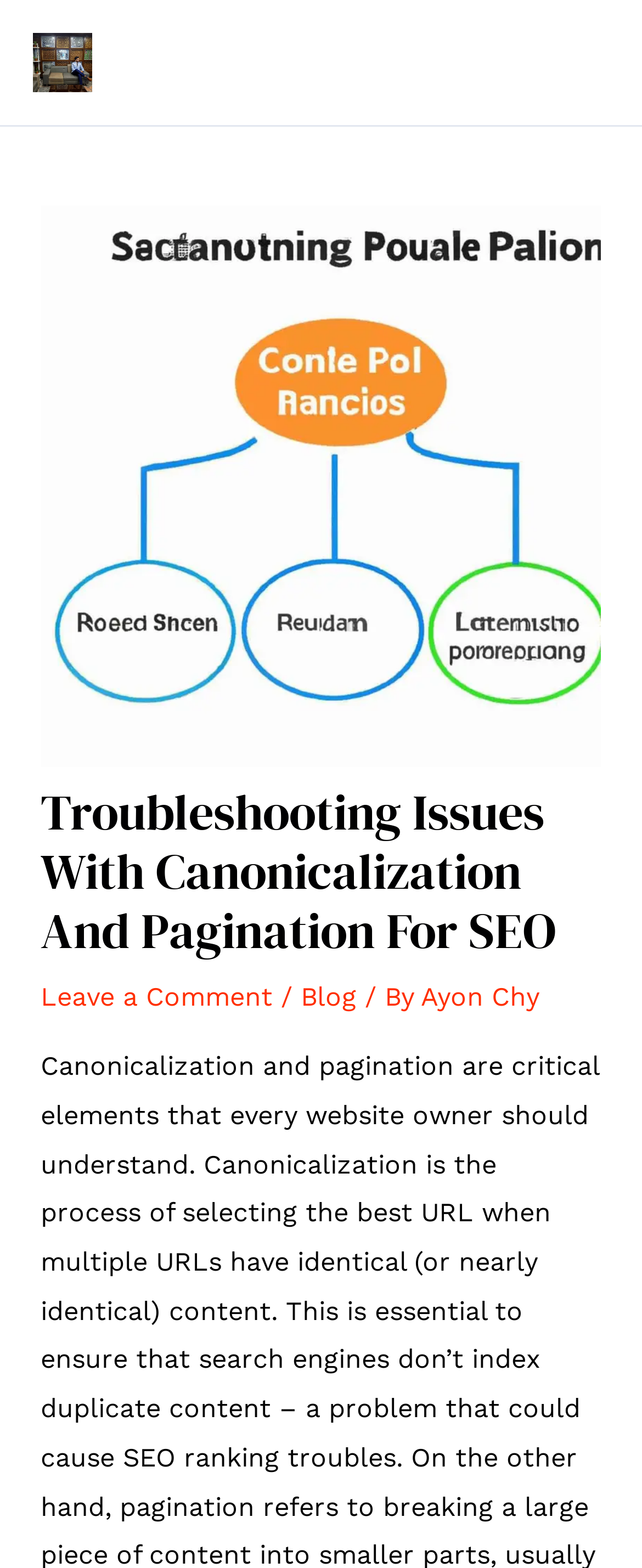Determine the bounding box coordinates of the UI element described by: "Blog".

[0.468, 0.626, 0.555, 0.646]